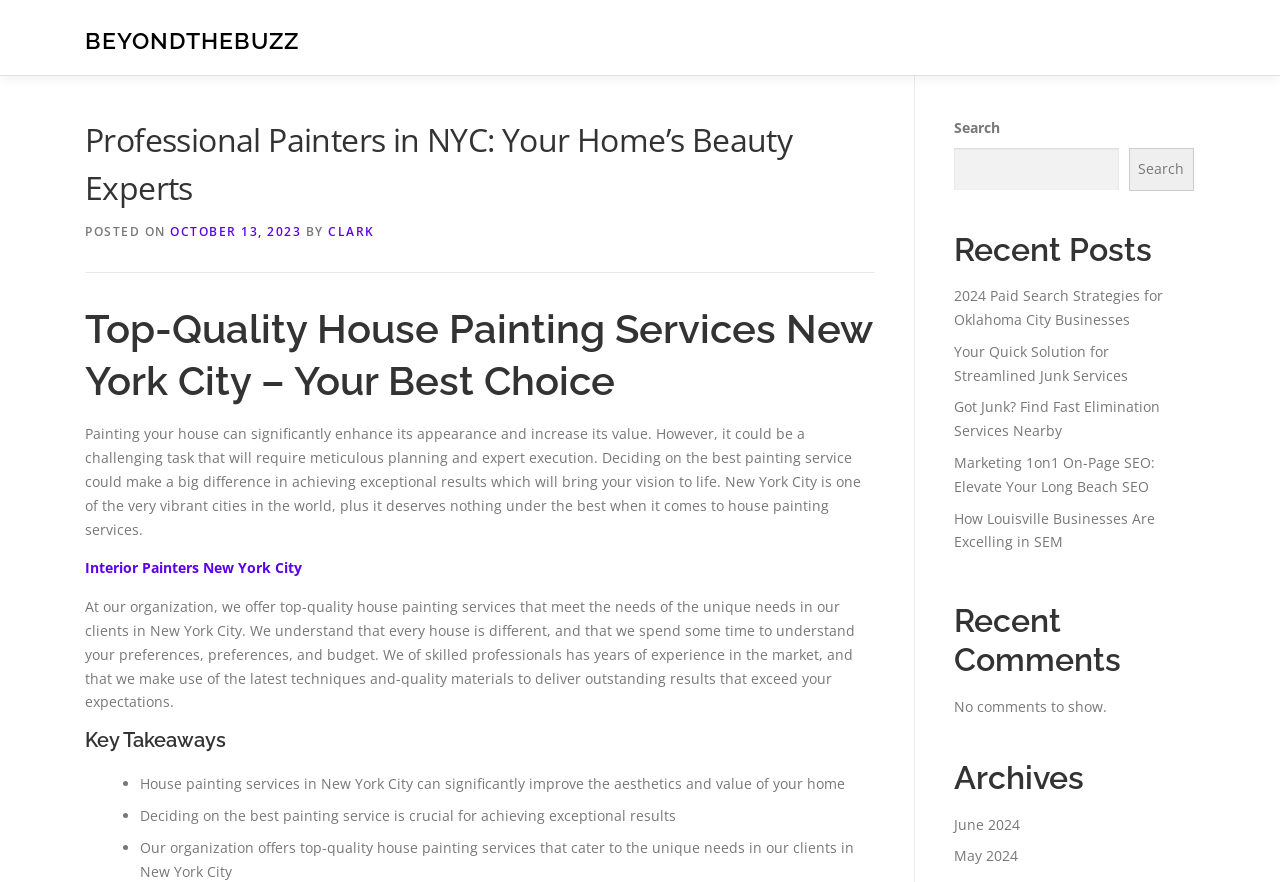What type of services does the company offer?
Answer the question with a single word or phrase by looking at the picture.

House Painting Services